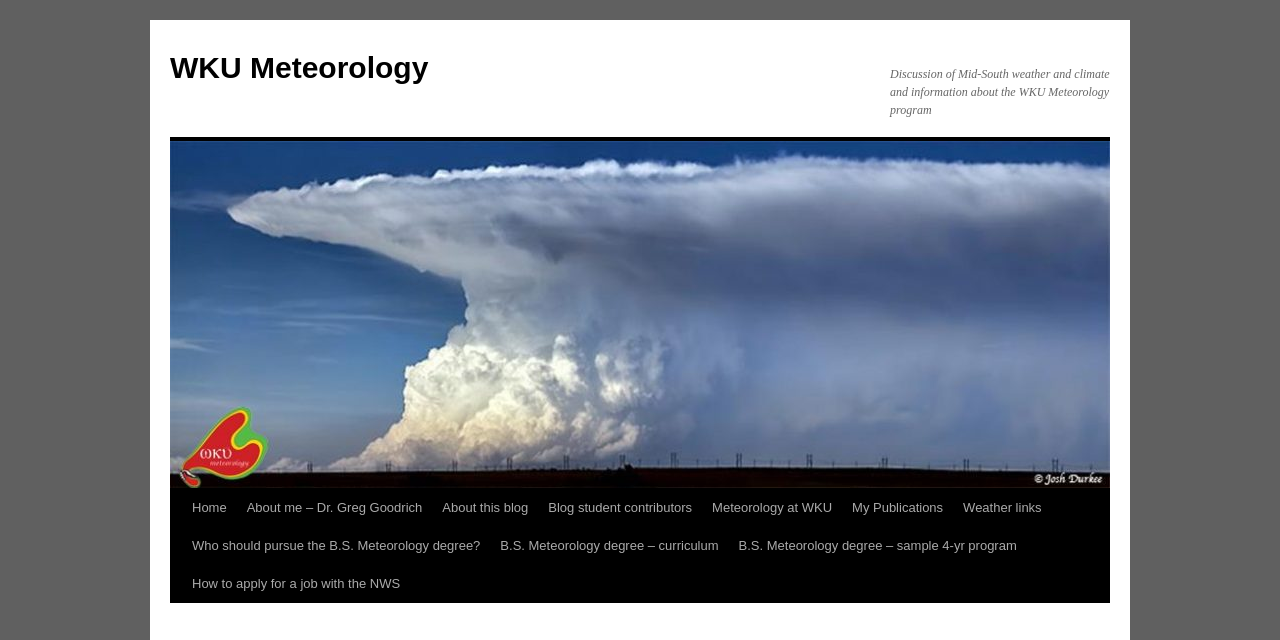Find the bounding box coordinates for the area that must be clicked to perform this action: "read about the blog".

[0.338, 0.764, 0.421, 0.823]